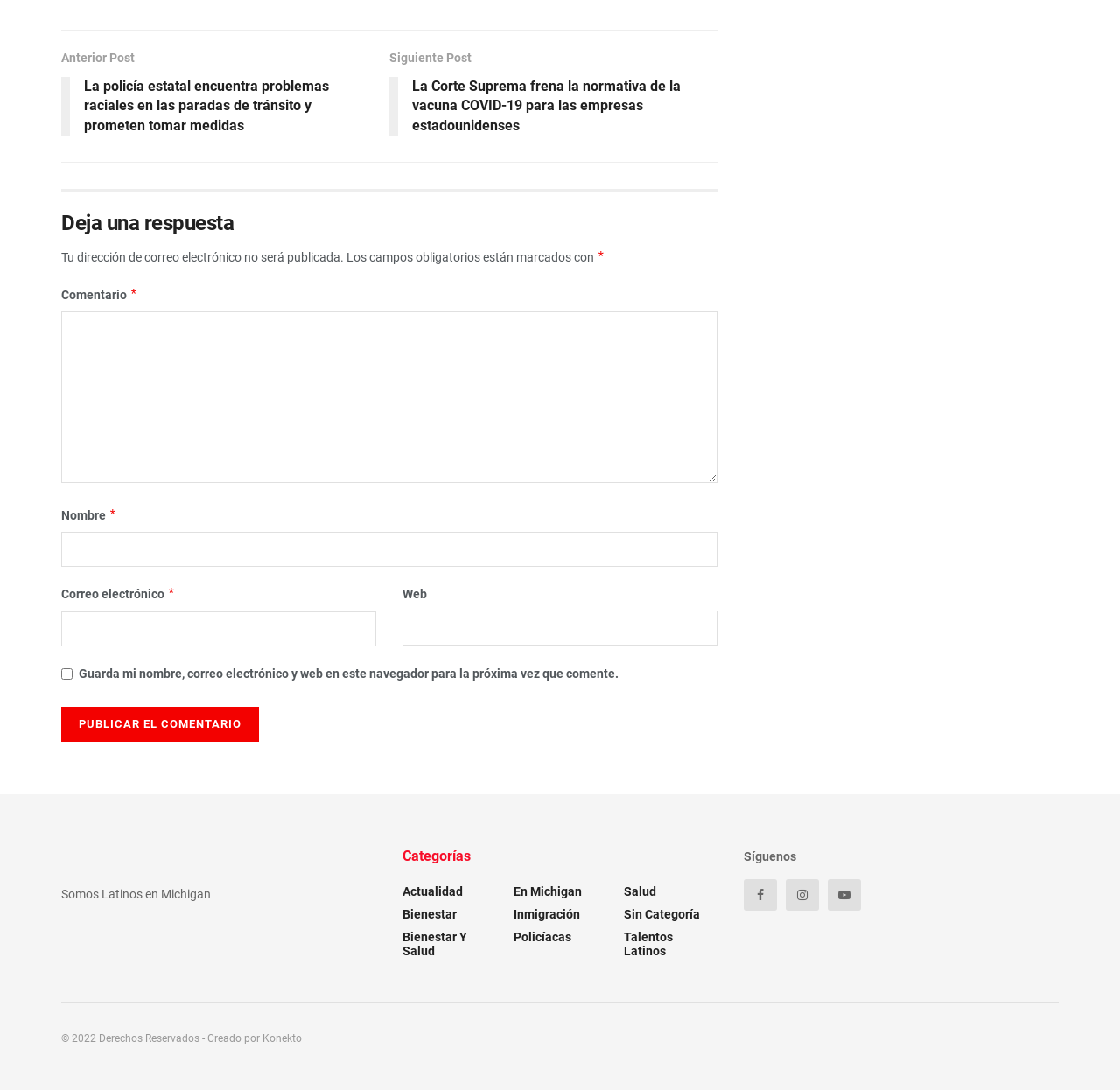Please determine the bounding box coordinates of the section I need to click to accomplish this instruction: "View Recent Posts".

None